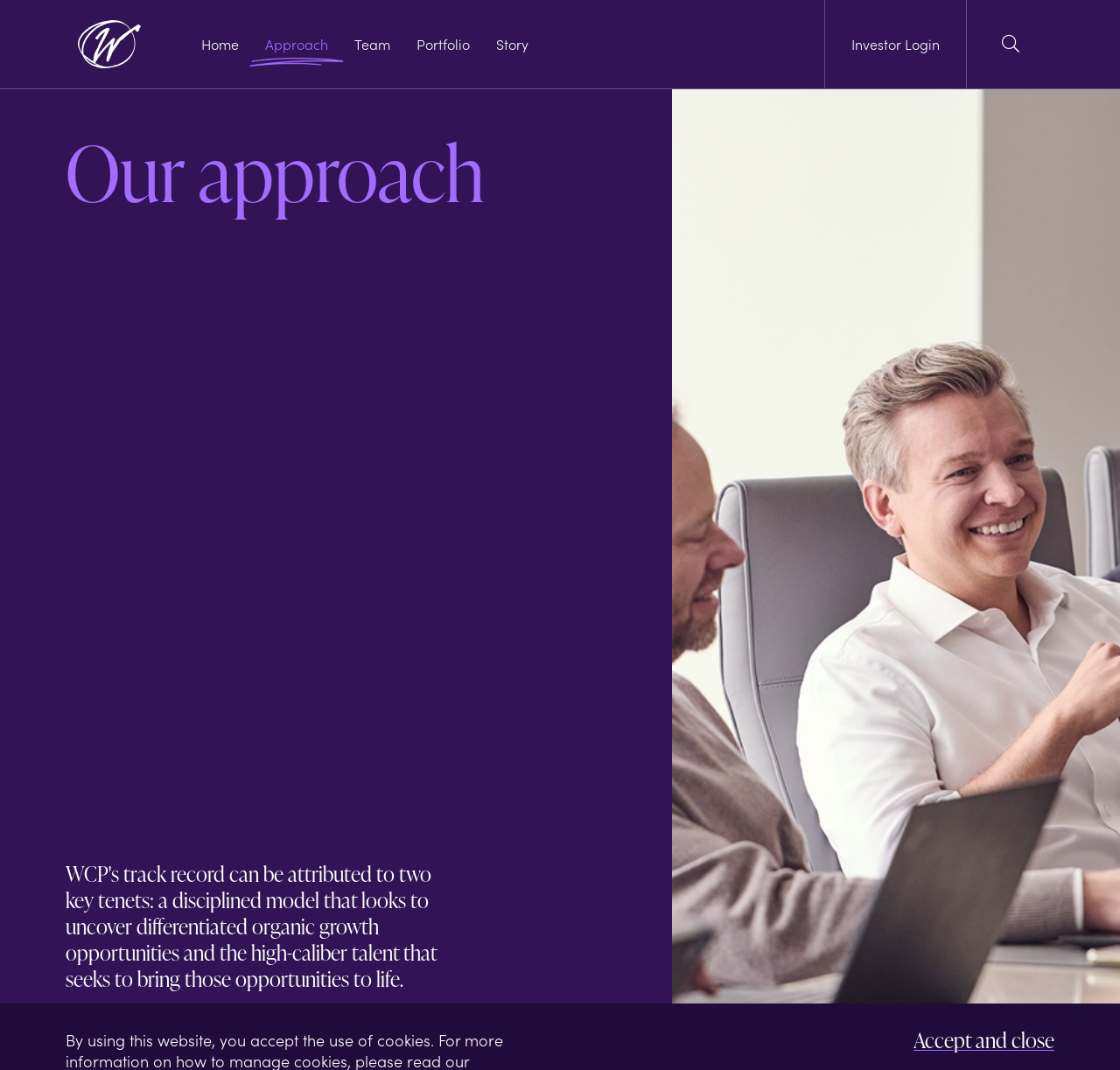Identify the bounding box coordinates of the section that should be clicked to achieve the task described: "Go to Waud Capital Partners homepage".

[0.059, 0.0, 0.137, 0.082]